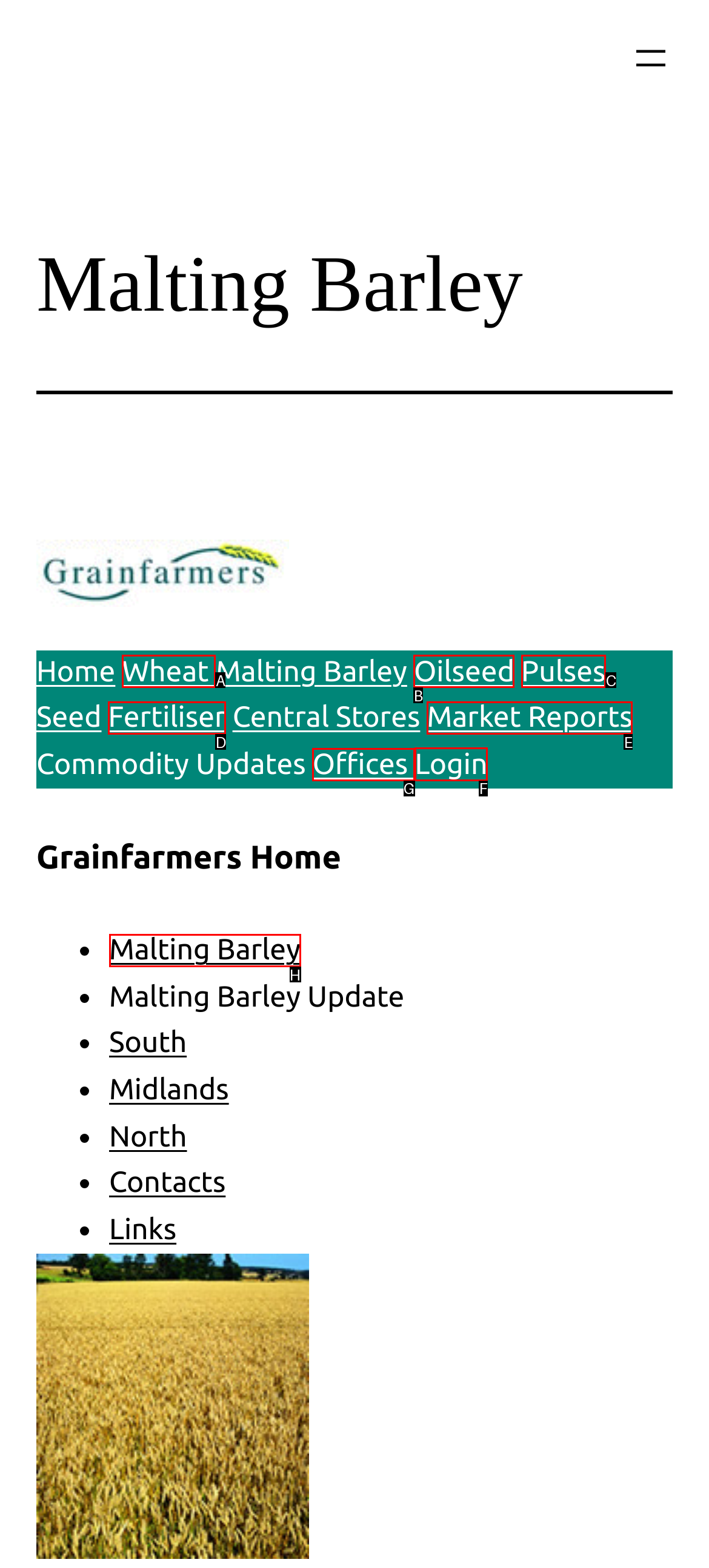Tell me which one HTML element I should click to complete the following task: Login to the system Answer with the option's letter from the given choices directly.

F